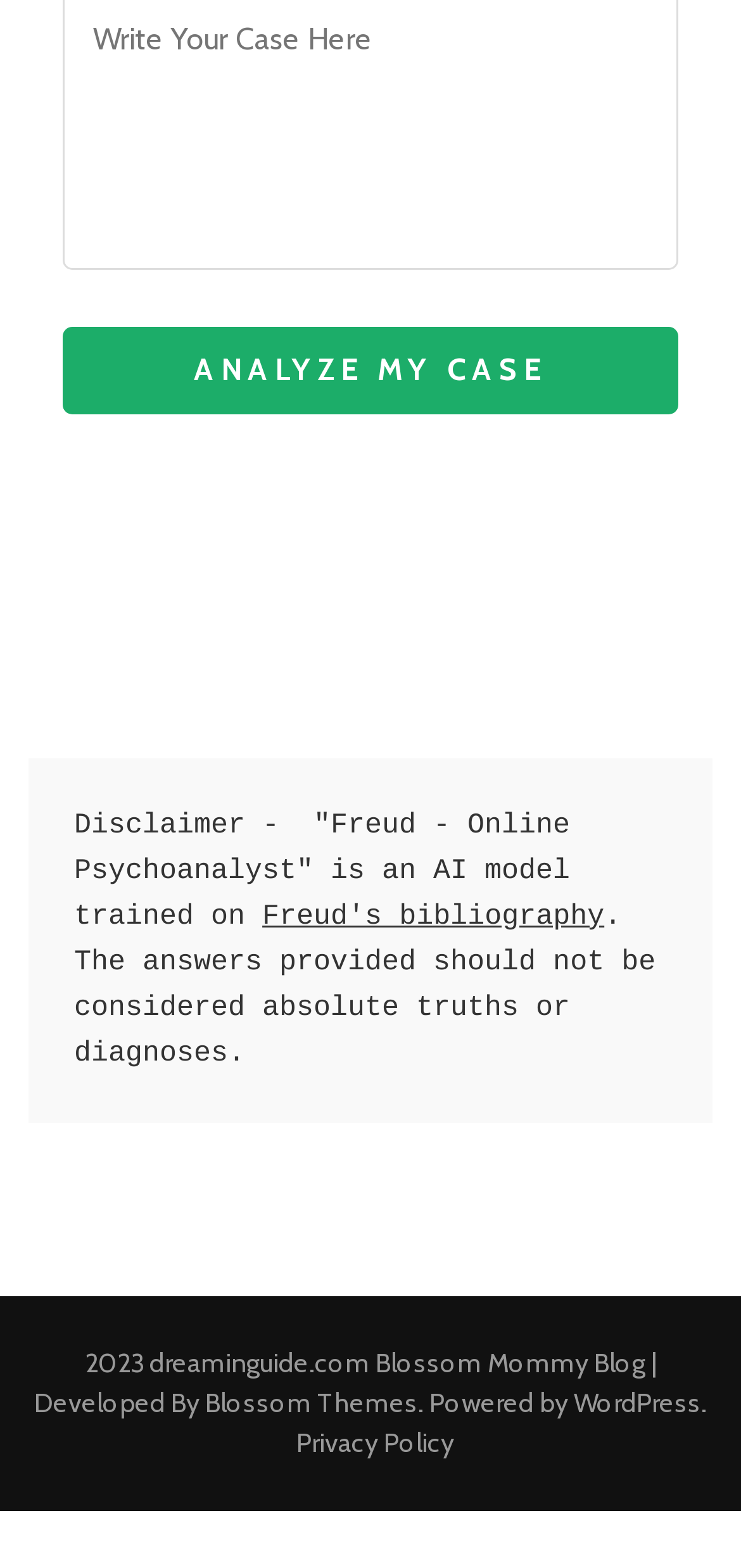Provide a brief response using a word or short phrase to this question:
What is the name of the AI model mentioned on the webpage?

Freud